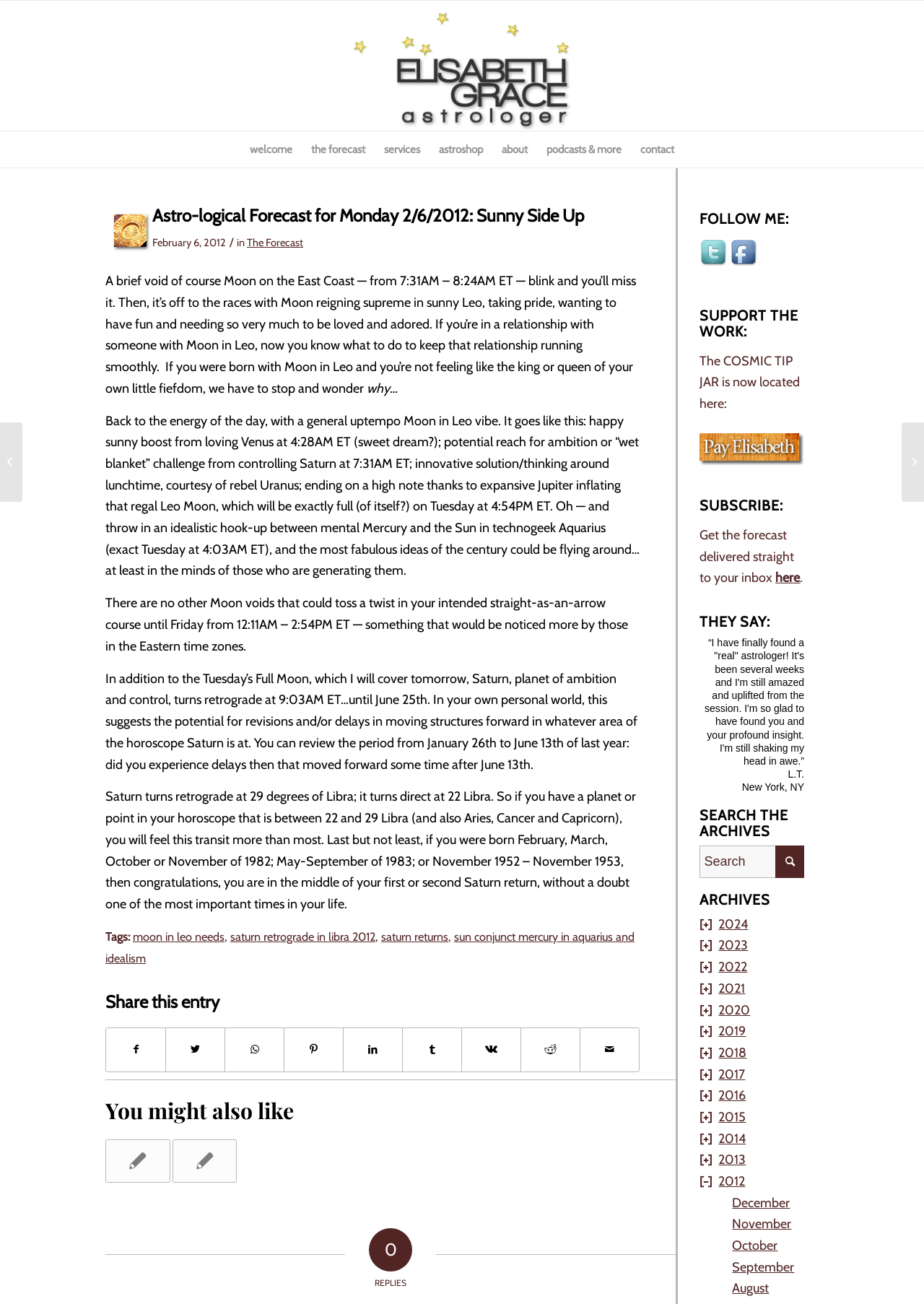Please identify the bounding box coordinates of the element I should click to complete this instruction: 'Click on the 'welcome' menu item'. The coordinates should be given as four float numbers between 0 and 1, like this: [left, top, right, bottom].

[0.26, 0.101, 0.327, 0.128]